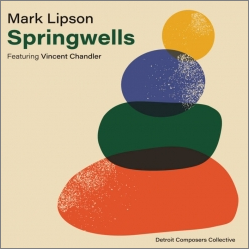What is the name of the artist featured on the album?
Based on the image content, provide your answer in one word or a short phrase.

Mark Lipson